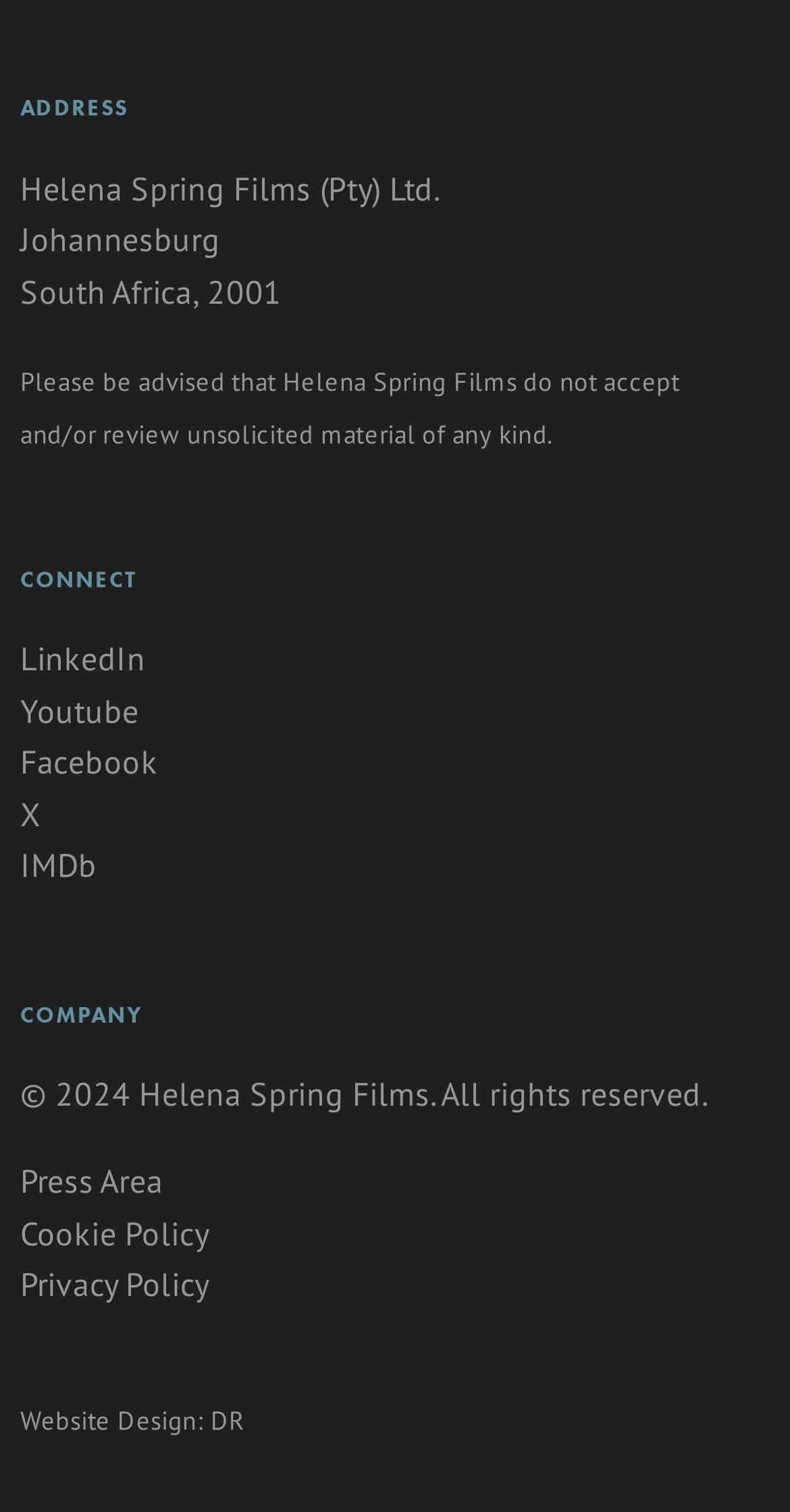Provide the bounding box coordinates for the UI element that is described as: "Youtube".

[0.026, 0.456, 0.176, 0.483]